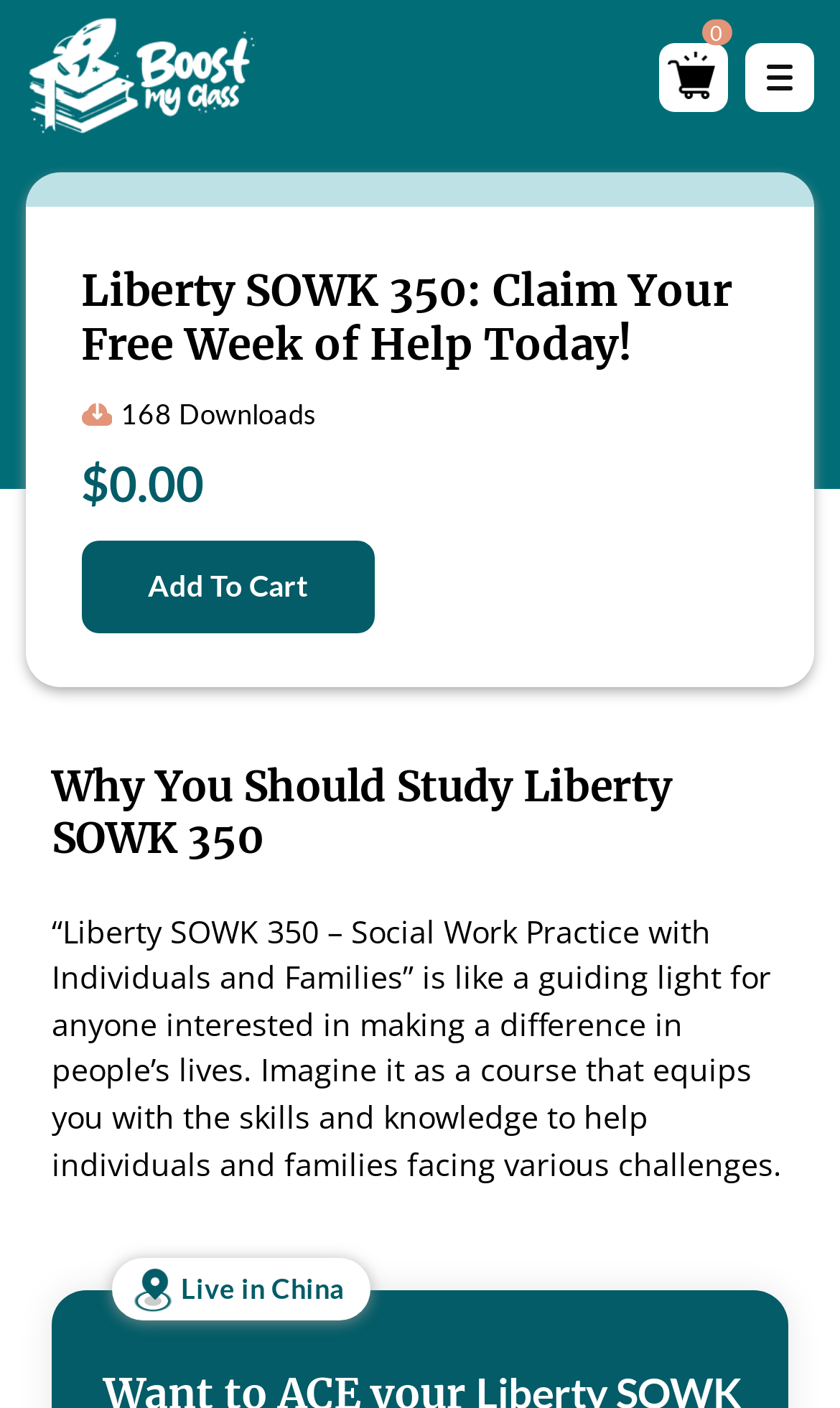Elaborate on the information and visuals displayed on the webpage.

The webpage is about Liberty SOWK 350 academic support, with a prominent title "Liberty SOWK 350: Claim Your Free Week of Help Today! - BoostMyClass" at the top. Below the title, there is a link to "boost my class" accompanied by an image with the same name, positioned at the top-left corner of the page. 

To the right of the "boost my class" link, there is another link to "Liberty University" and a static text "»" next to it. 

On the top-right side, there is a small image, followed by a static text "168 Downloads" and a price indicator showing "$0.00". 

Below the price indicator, there is a prominent "Add To Cart" button, taking up a significant portion of the top-right section of the page.